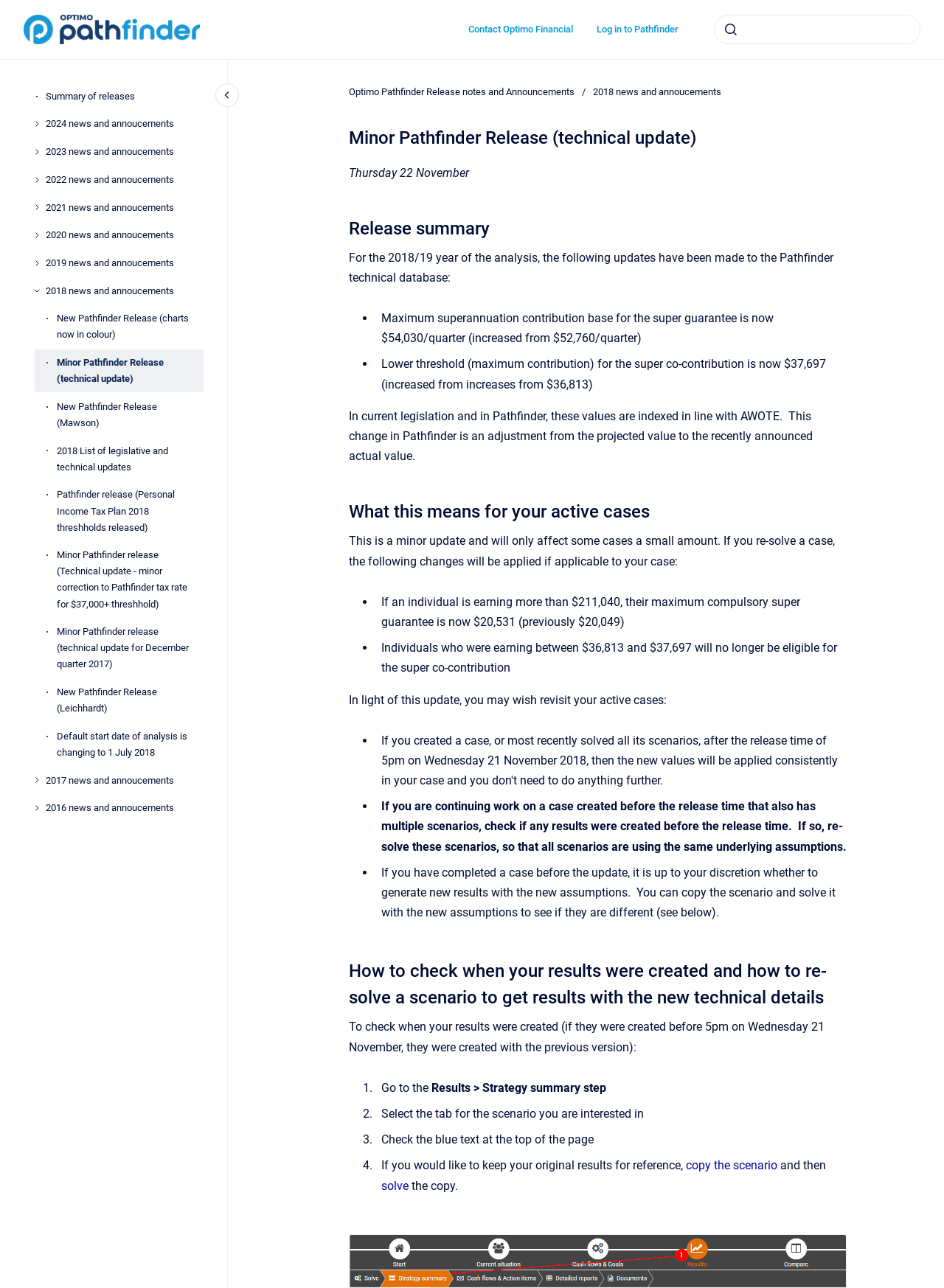Please find the bounding box coordinates of the element that you should click to achieve the following instruction: "Click on the 'SHOP BY CATEGORY' link". The coordinates should be presented as four float numbers between 0 and 1: [left, top, right, bottom].

None